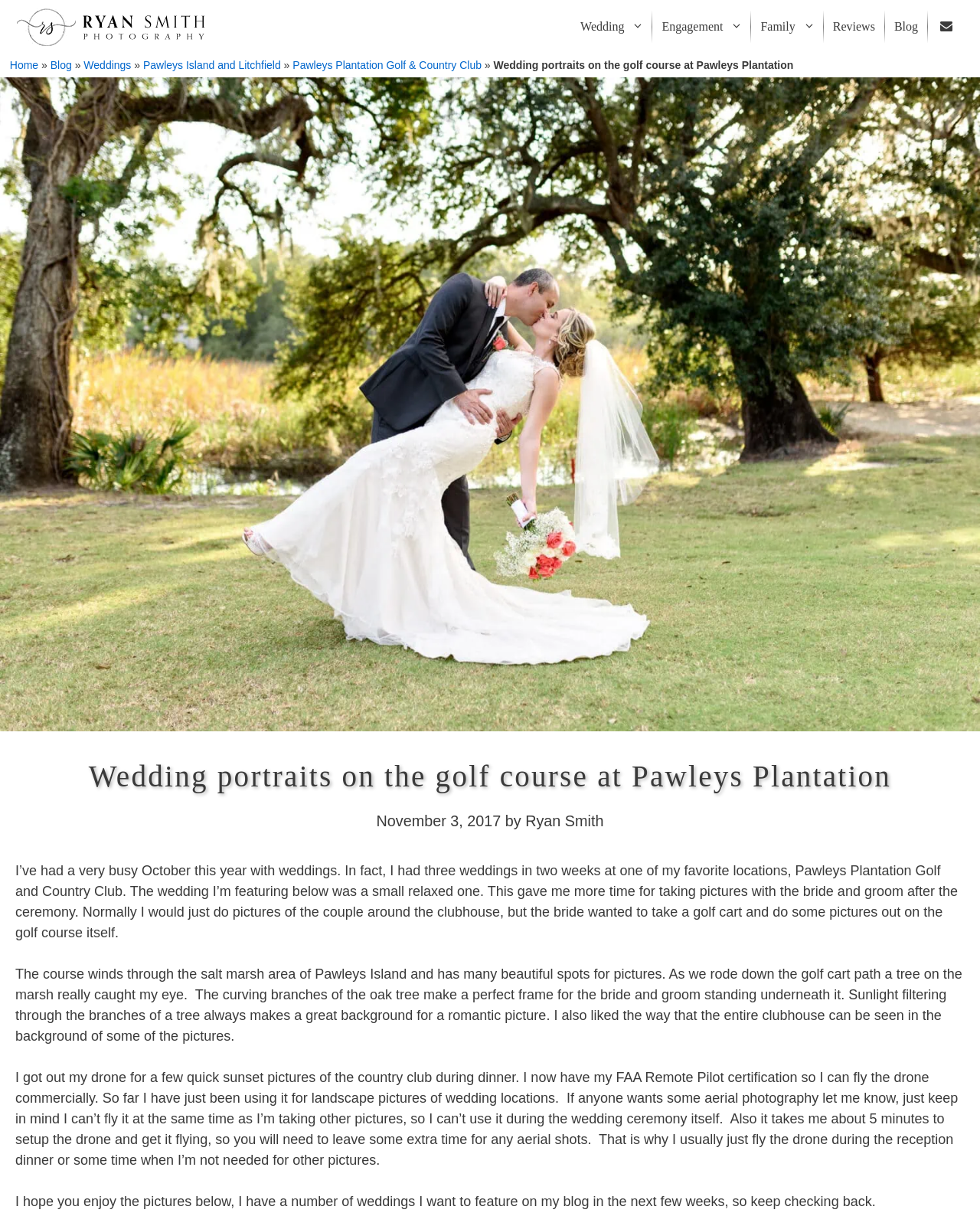What is the photographer's favorite location for weddings?
Ensure your answer is thorough and detailed.

The answer can be found by reading the text of the blog post, which mentions that the photographer has had three weddings in two weeks at Pawleys Plantation Golf and Country Club, indicating that it is one of their favorite locations.